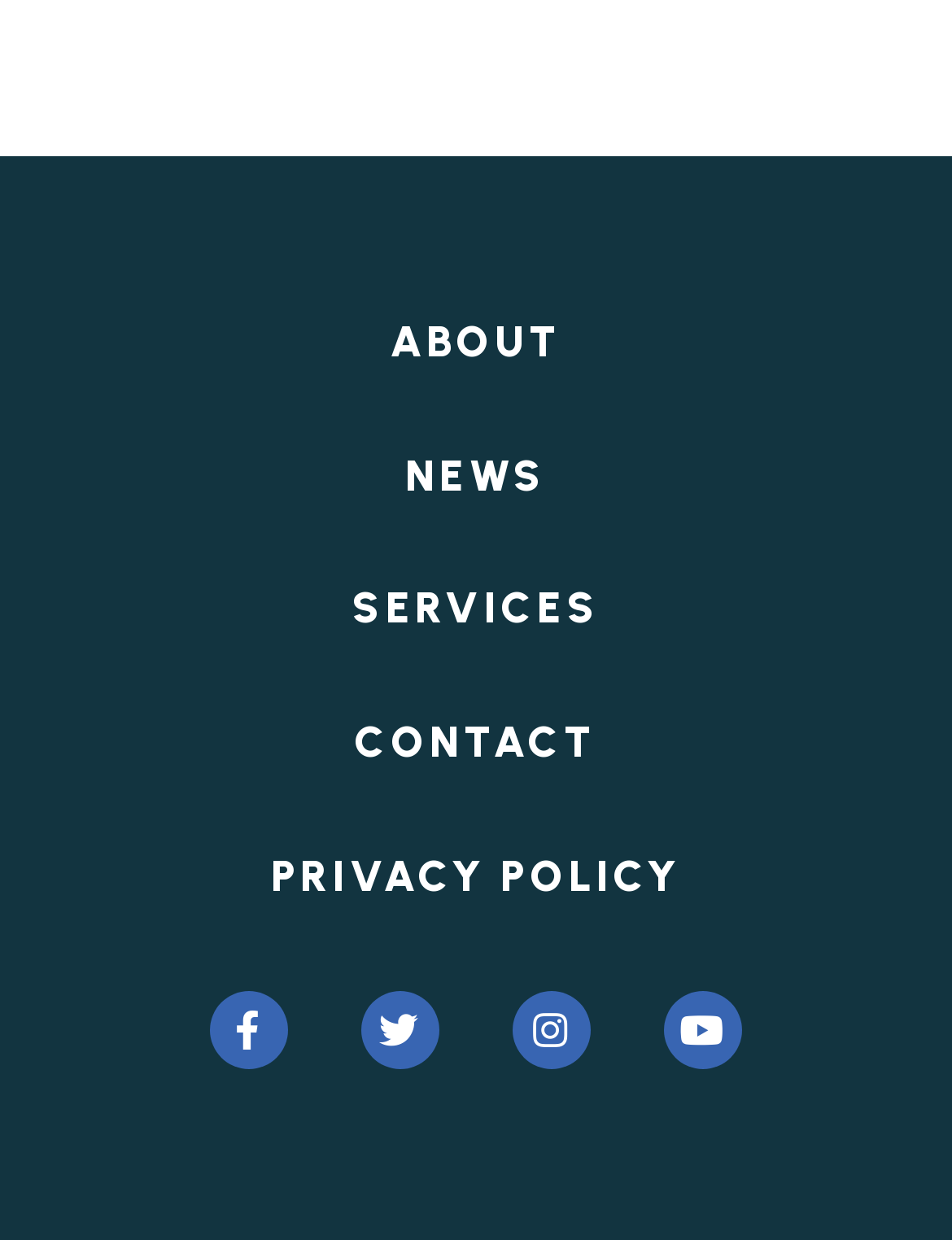Identify the bounding box coordinates of the clickable region necessary to fulfill the following instruction: "check privacy policy". The bounding box coordinates should be four float numbers between 0 and 1, i.e., [left, top, right, bottom].

[0.285, 0.656, 0.715, 0.764]